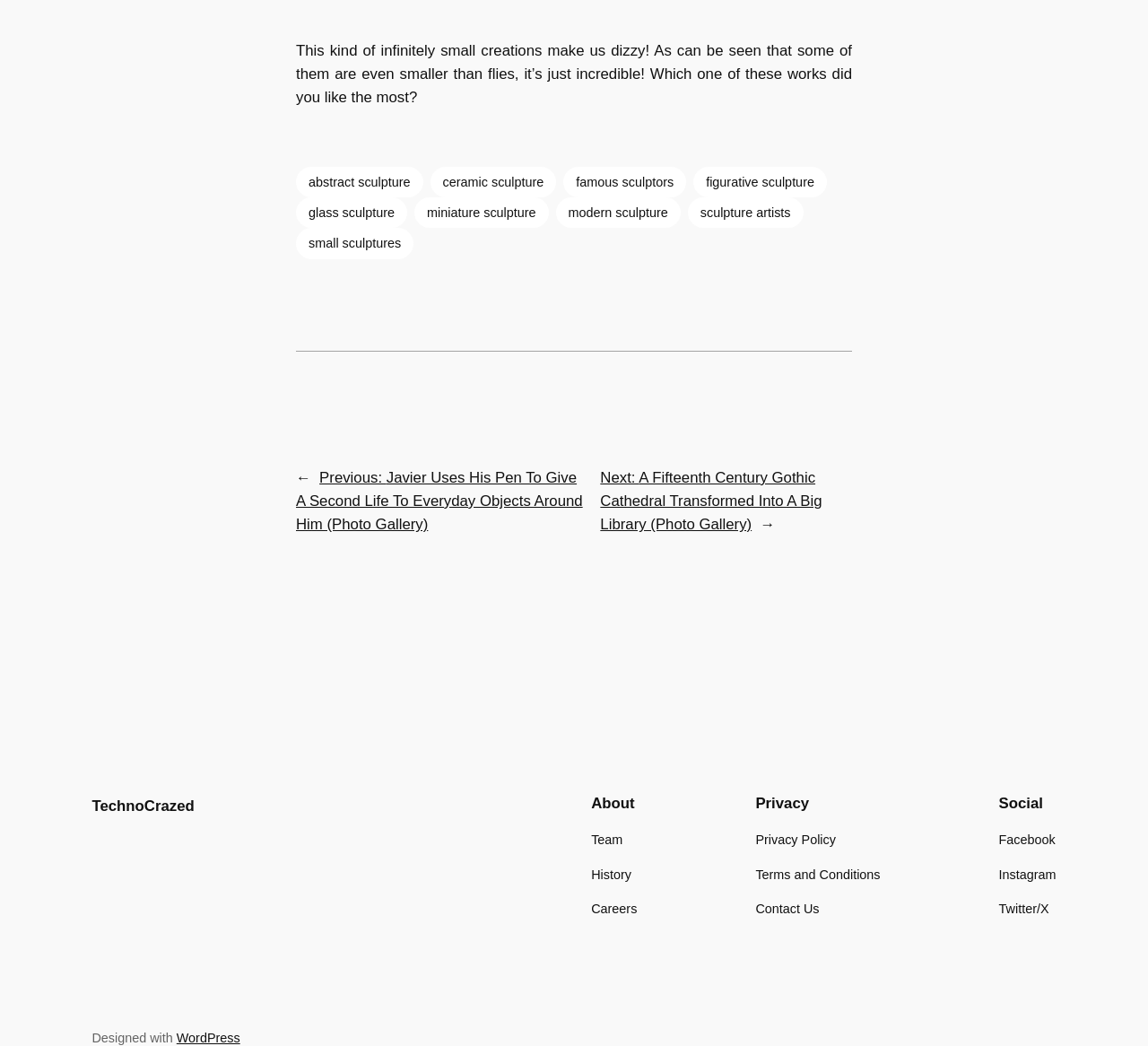Determine the bounding box coordinates for the area that needs to be clicked to fulfill this task: "Read the article about an artist creating miniature sculptures". The coordinates must be given as four float numbers between 0 and 1, i.e., [left, top, right, bottom].

[0.258, 0.001, 0.742, 0.017]